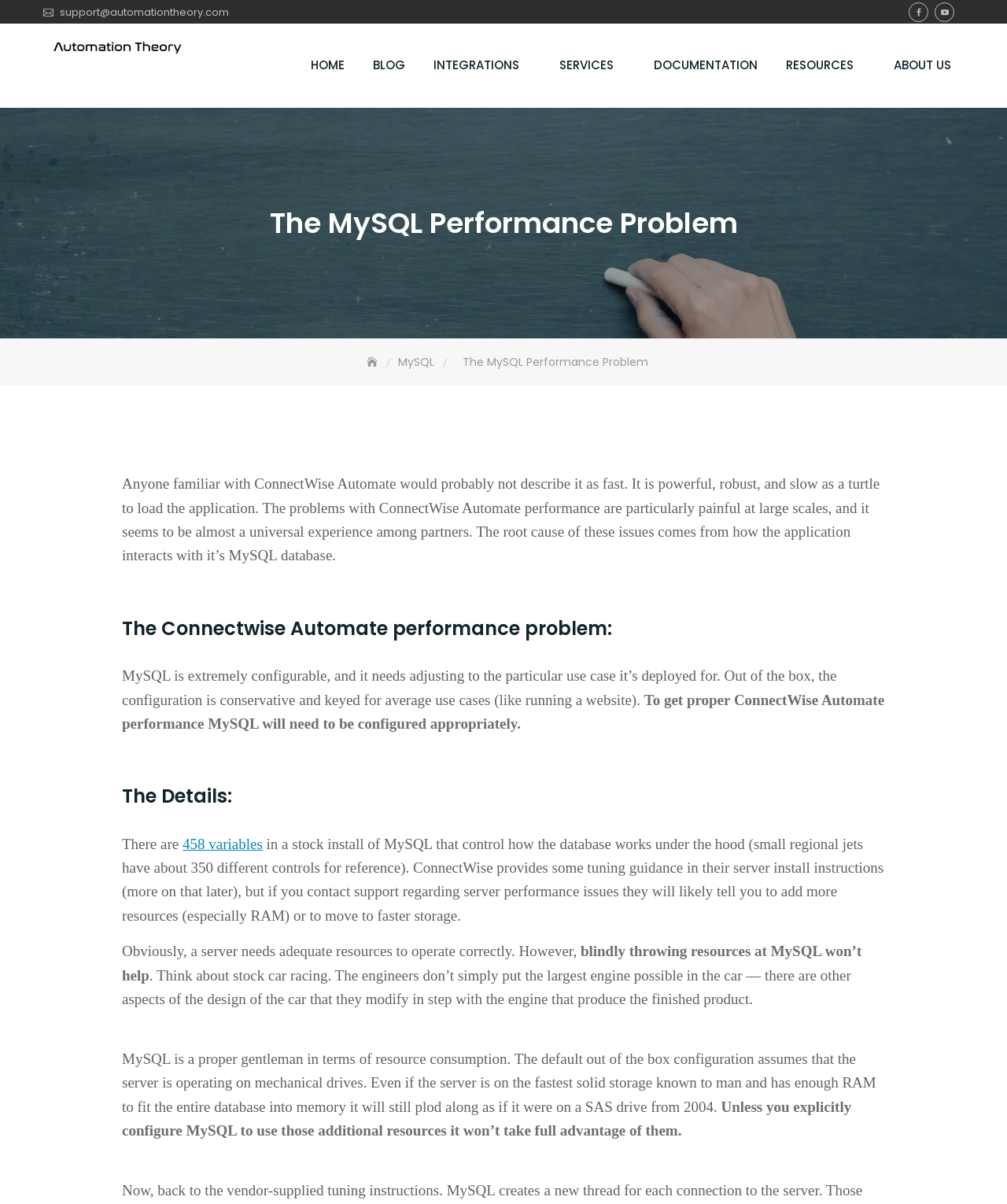What is the root cause of ConnectWise Automate performance issues?
Give a one-word or short phrase answer based on the image.

MySQL database configuration